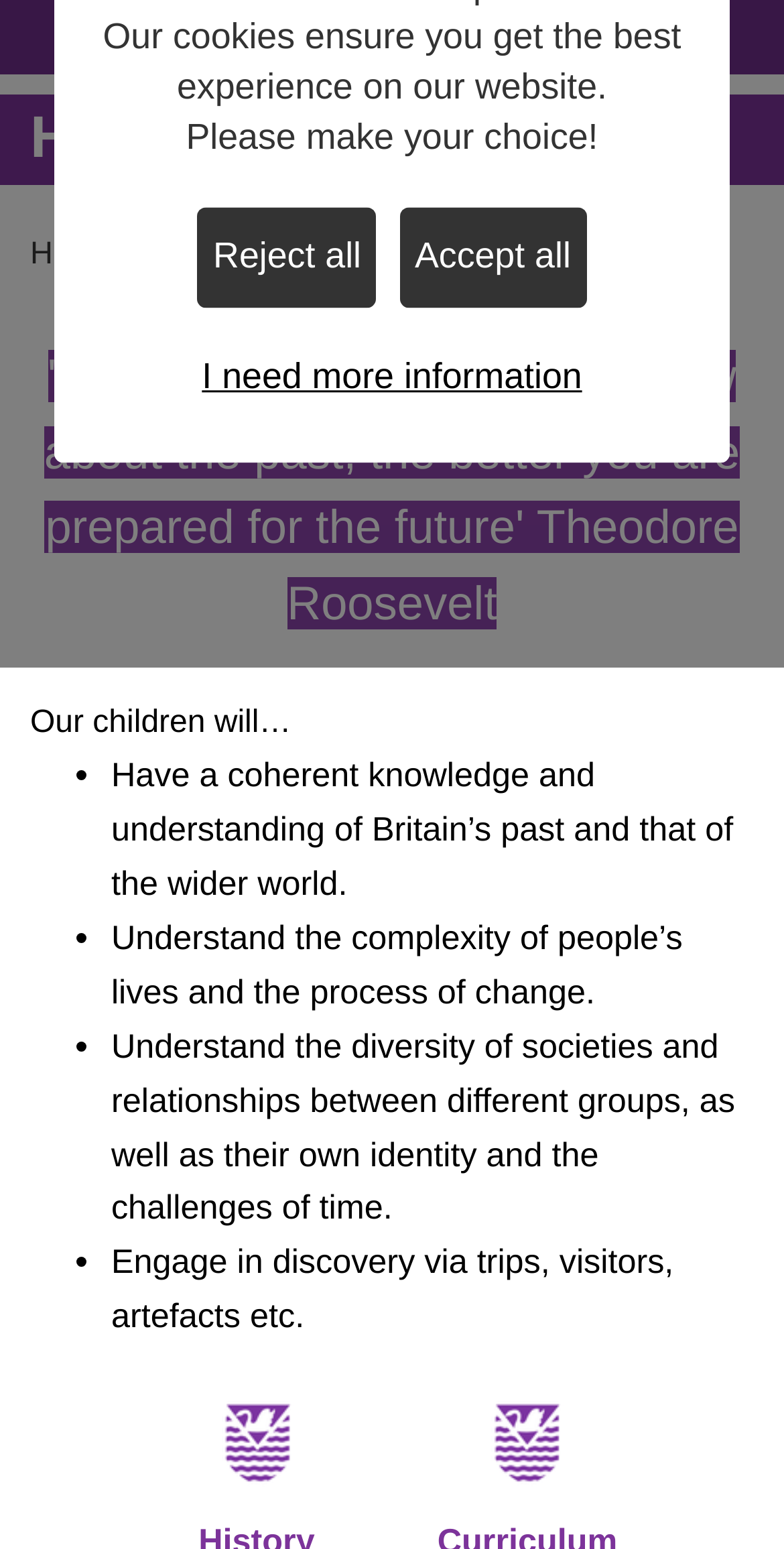From the element description: "Curriculum", extract the bounding box coordinates of the UI element. The coordinates should be expressed as four float numbers between 0 and 1, in the order [left, top, right, bottom].

[0.414, 0.153, 0.608, 0.175]